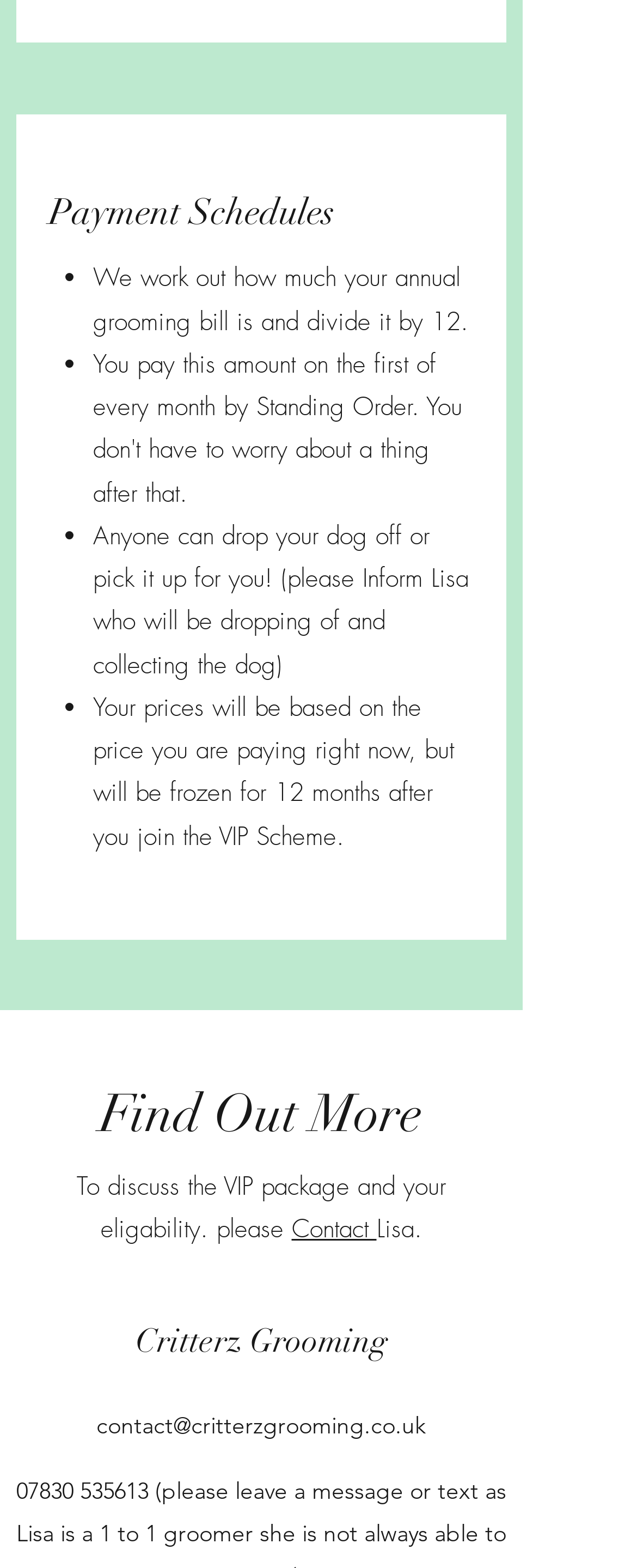Calculate the bounding box coordinates of the UI element given the description: "Critterz Grooming".

[0.213, 0.842, 0.608, 0.868]